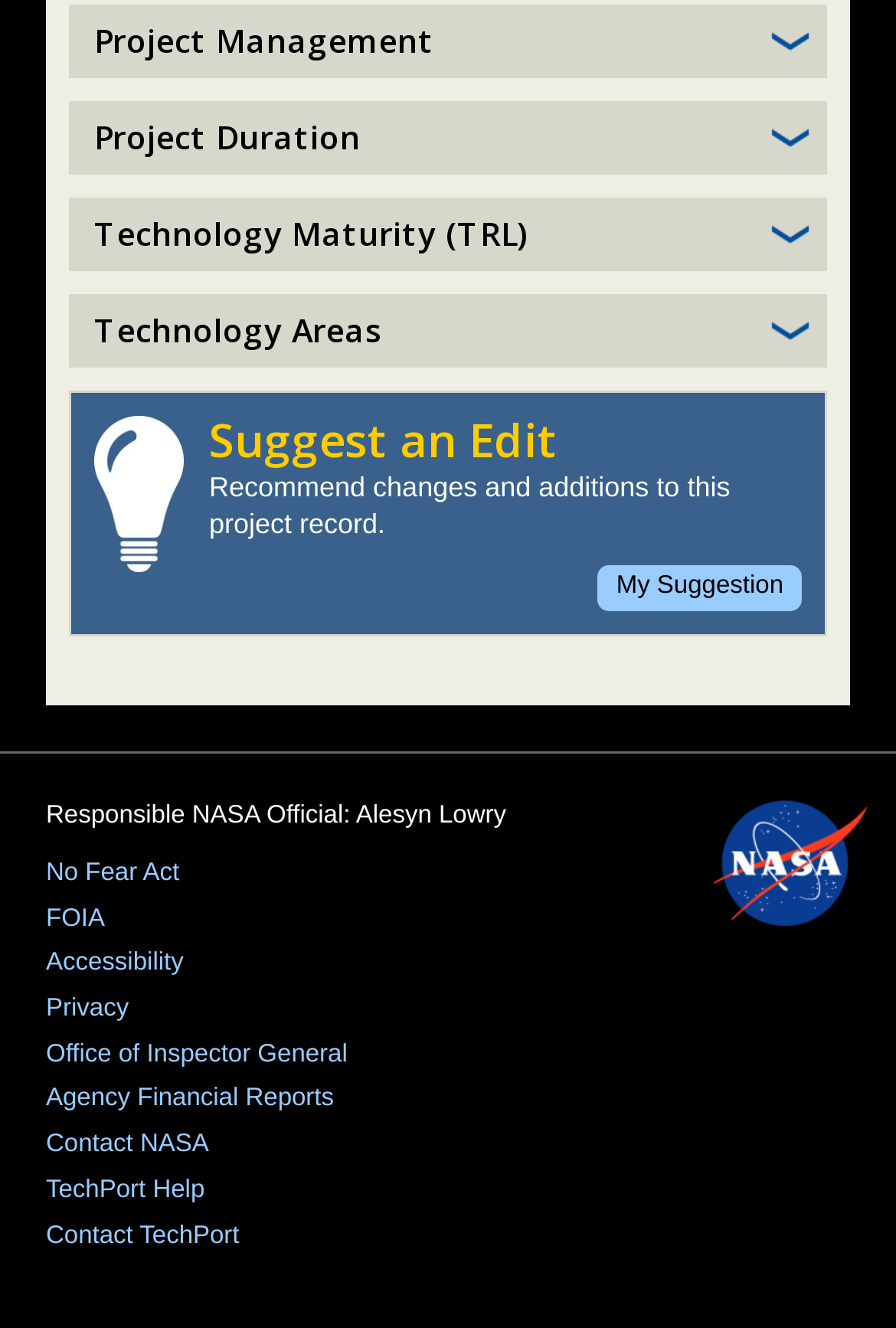Identify the bounding box coordinates of the area you need to click to perform the following instruction: "Contact NASA".

[0.051, 0.85, 0.949, 0.875]